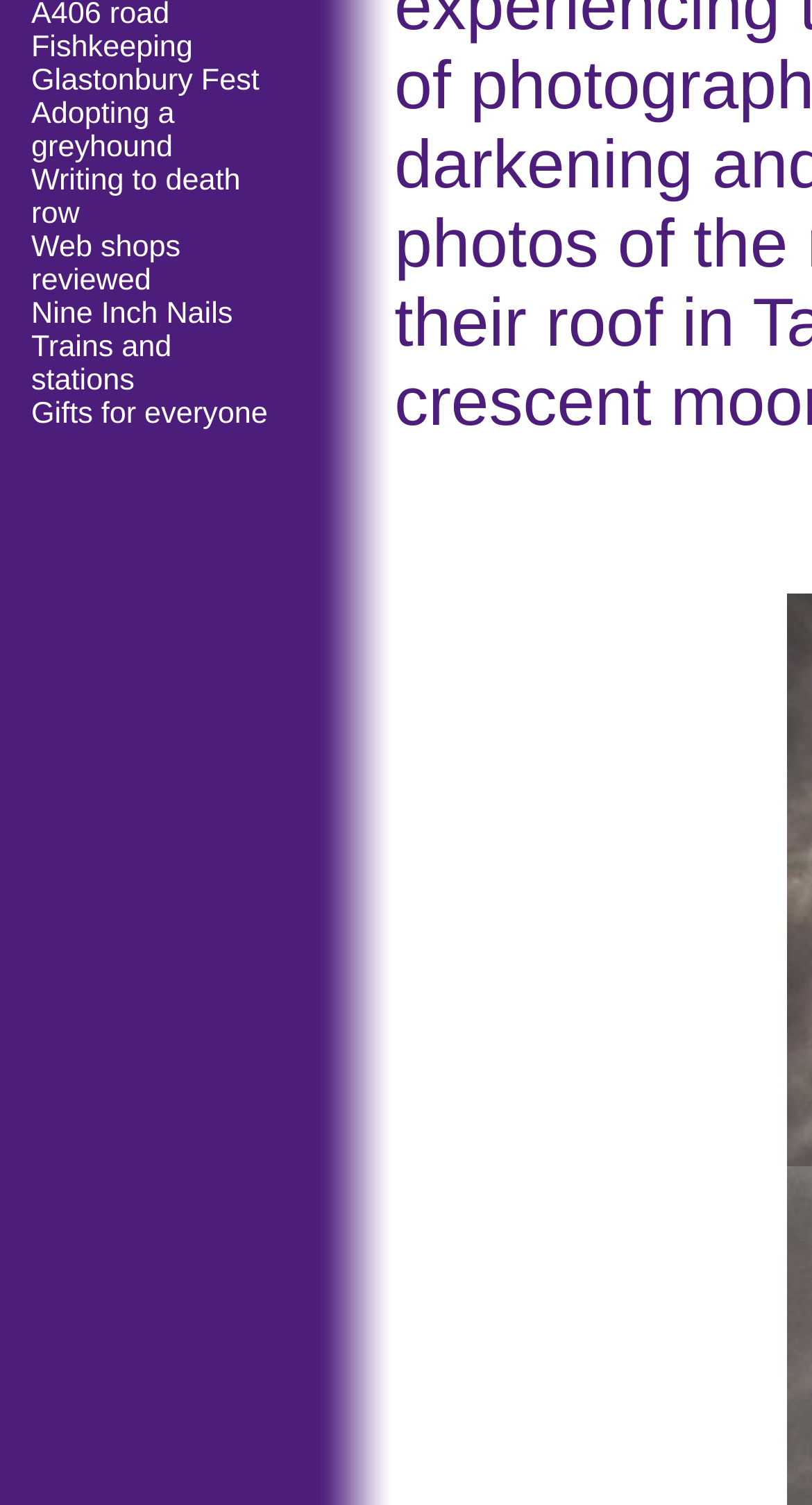Determine the bounding box coordinates of the UI element that matches the following description: "Writing to death row". The coordinates should be four float numbers between 0 and 1 in the format [left, top, right, bottom].

[0.038, 0.109, 0.296, 0.154]